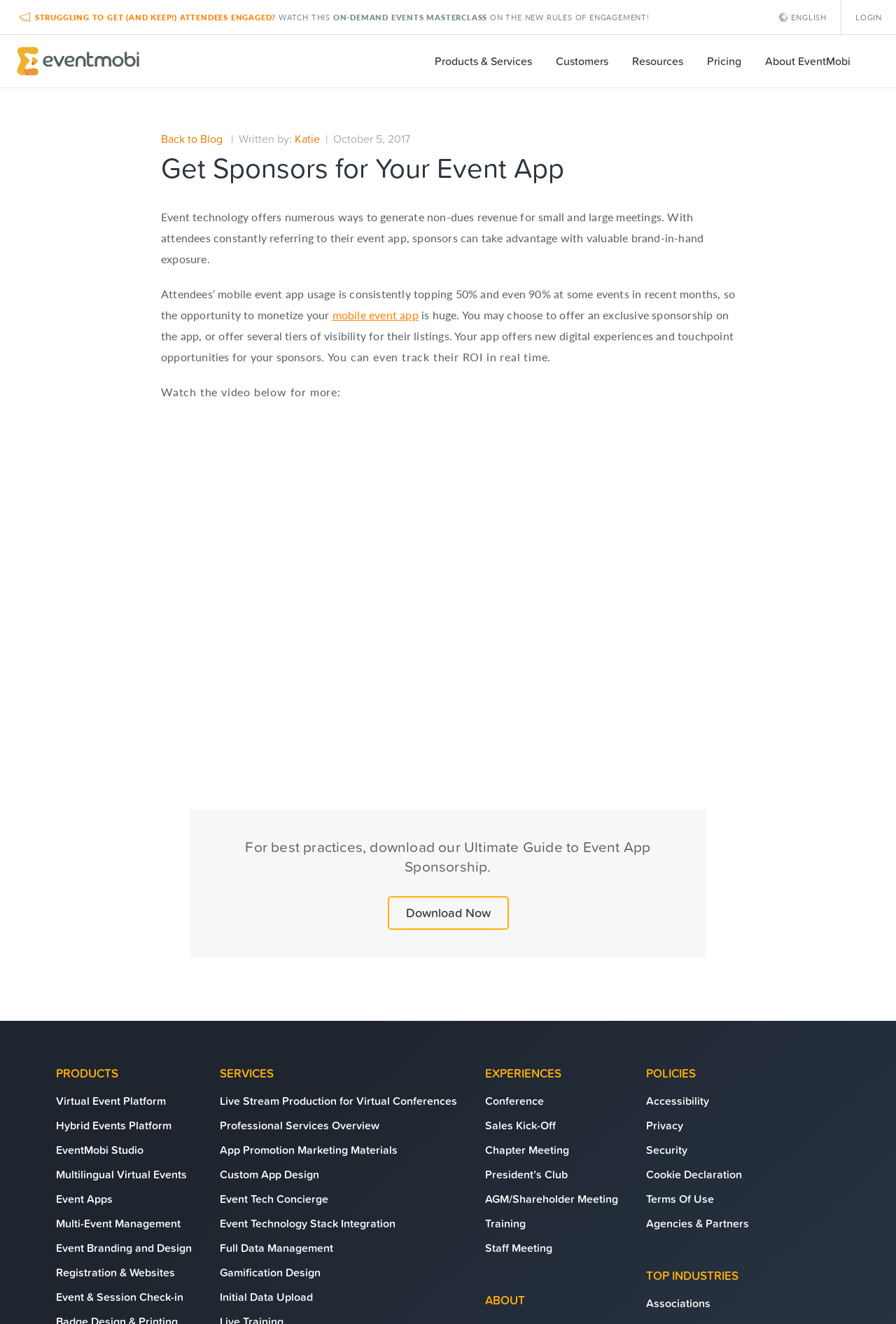What is the topic of the article?
From the details in the image, answer the question comprehensively.

I read the article and found that it discusses the topic of event app sponsorship, specifically how to get sponsors for an event app and the benefits of doing so.